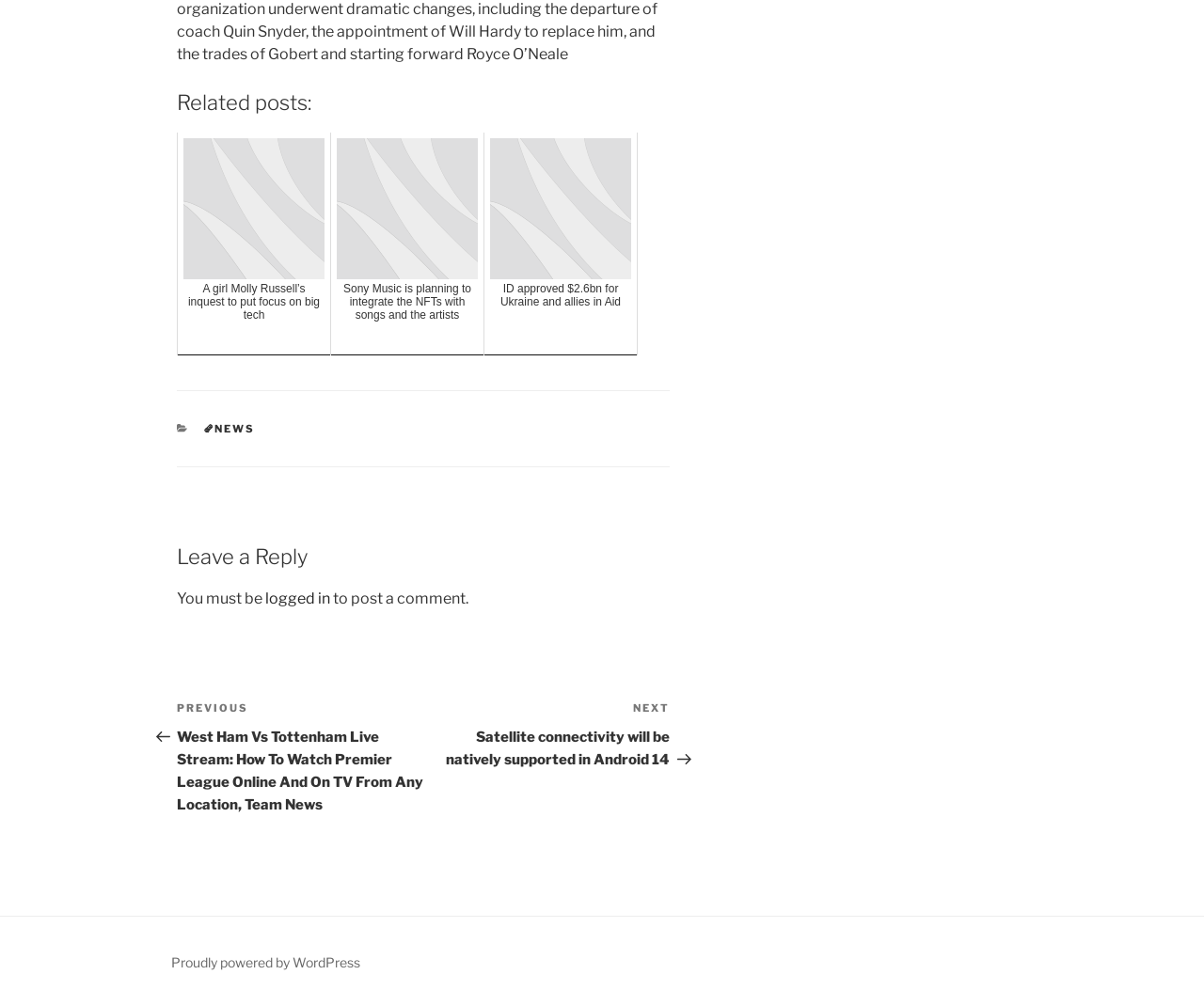Provide the bounding box coordinates of the HTML element described as: "Technology". The bounding box coordinates should be four float numbers between 0 and 1, i.e., [left, top, right, bottom].

None